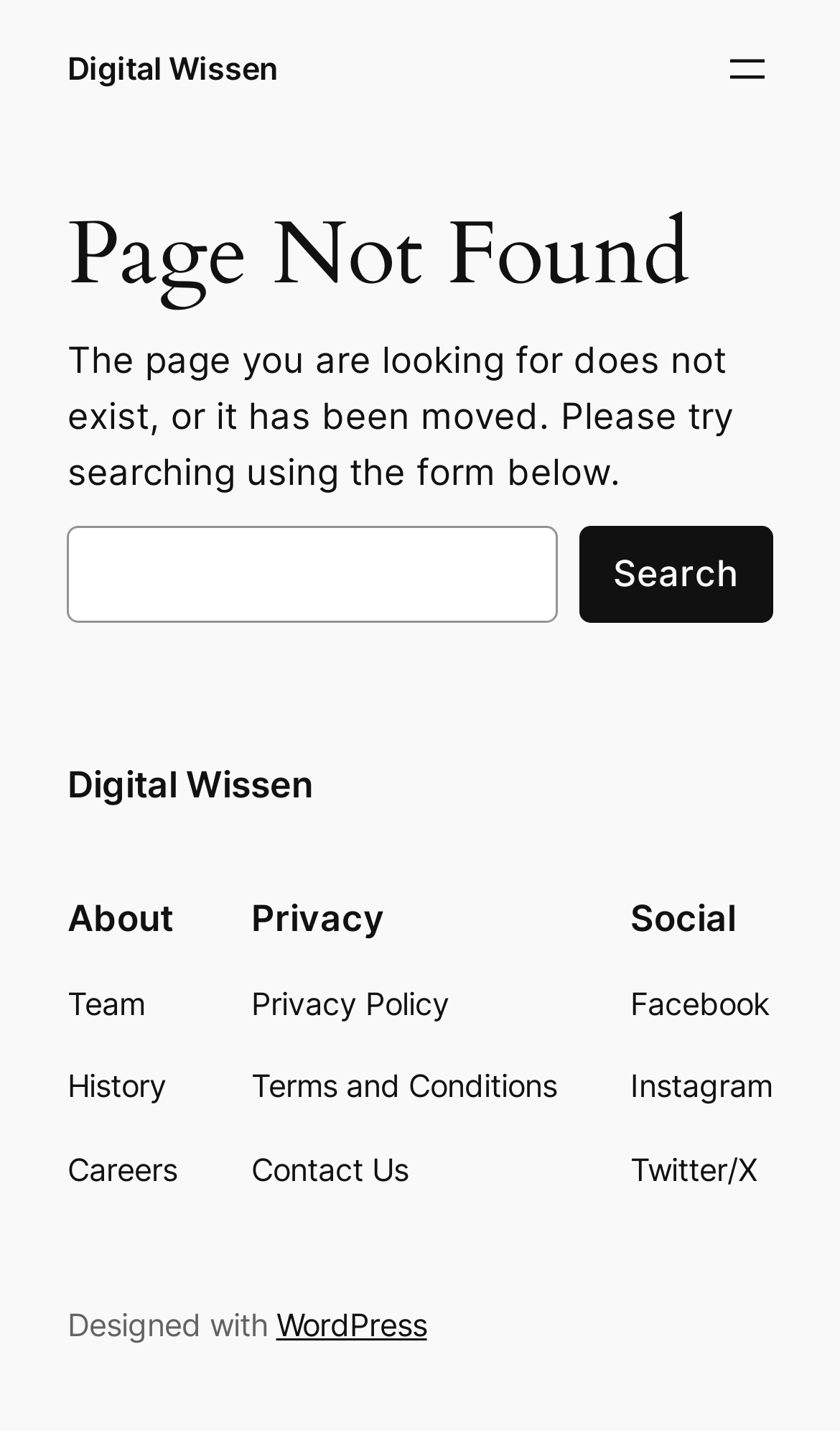Find the bounding box coordinates of the clickable element required to execute the following instruction: "Click on Digital Wissen". Provide the coordinates as four float numbers between 0 and 1, i.e., [left, top, right, bottom].

[0.08, 0.034, 0.331, 0.06]